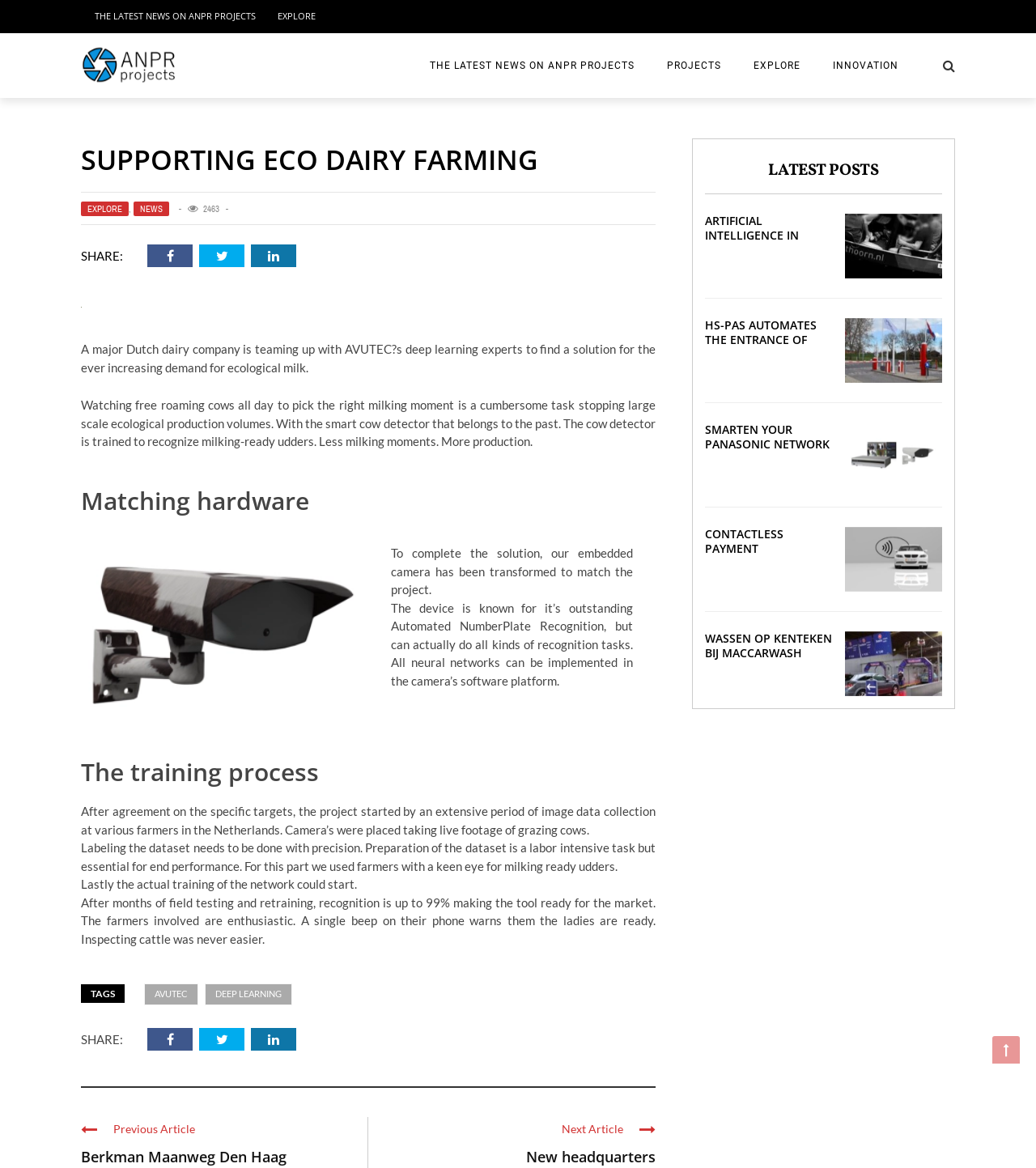Identify the bounding box coordinates for the element that needs to be clicked to fulfill this instruction: "Share on Facebook". Provide the coordinates in the format of four float numbers between 0 and 1: [left, top, right, bottom].

[0.142, 0.209, 0.192, 0.229]